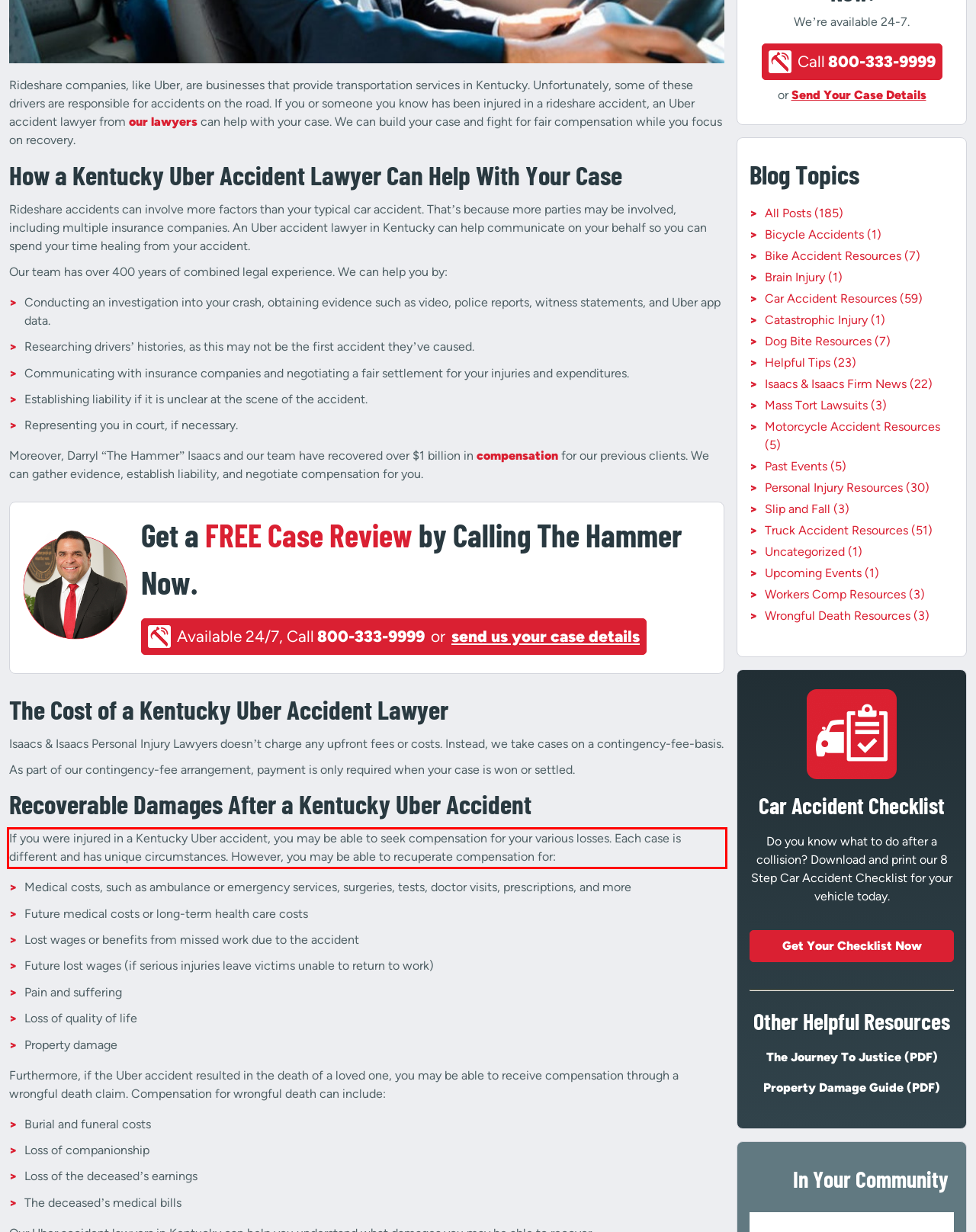Analyze the screenshot of the webpage that features a red bounding box and recognize the text content enclosed within this red bounding box.

If you were injured in a Kentucky Uber accident, you may be able to seek compensation for your various losses. Each case is different and has unique circumstances. However, you may be able to recuperate compensation for: